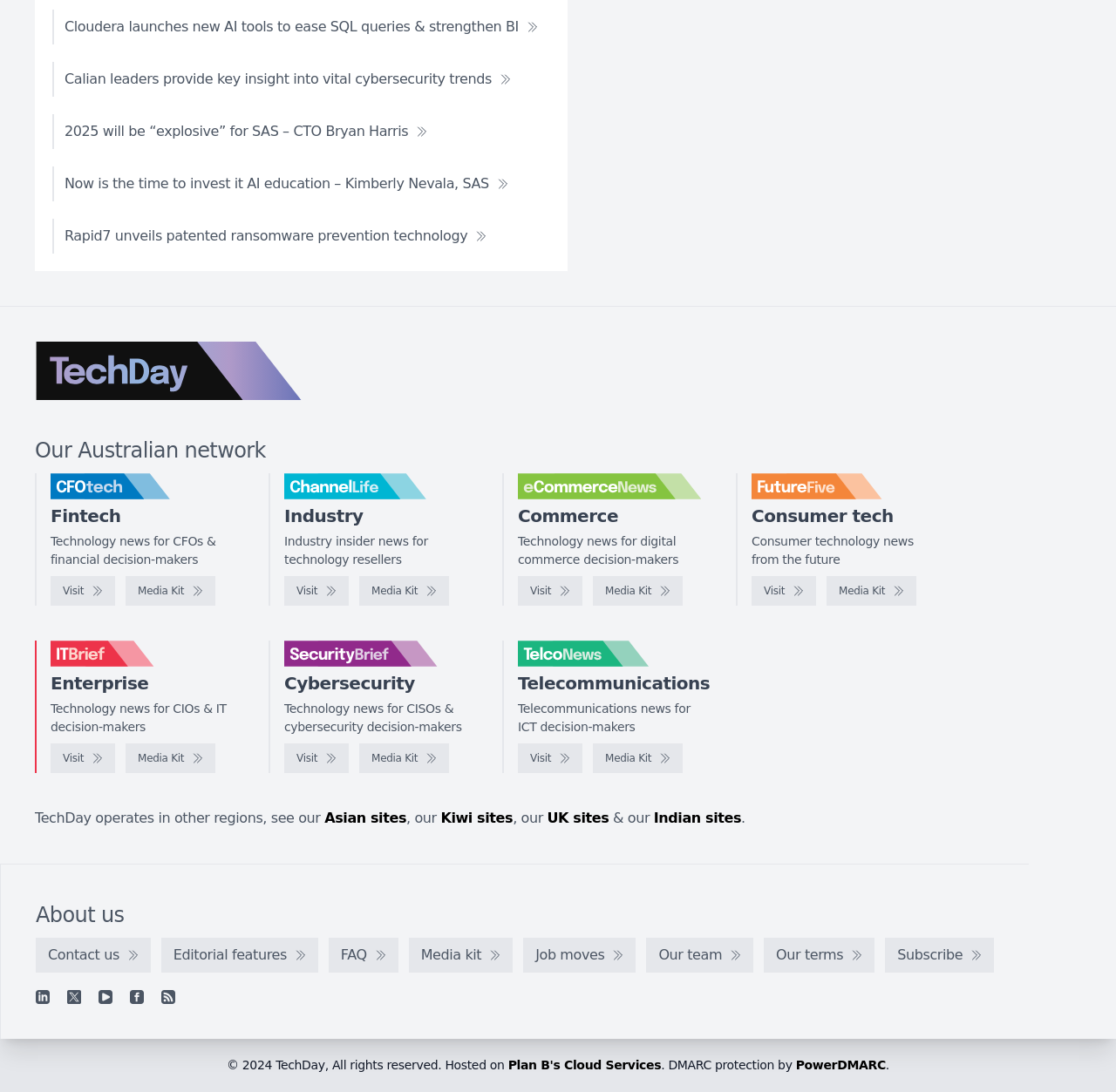Could you provide the bounding box coordinates for the portion of the screen to click to complete this instruction: "Visit the TechDay website"?

[0.031, 0.313, 0.271, 0.366]